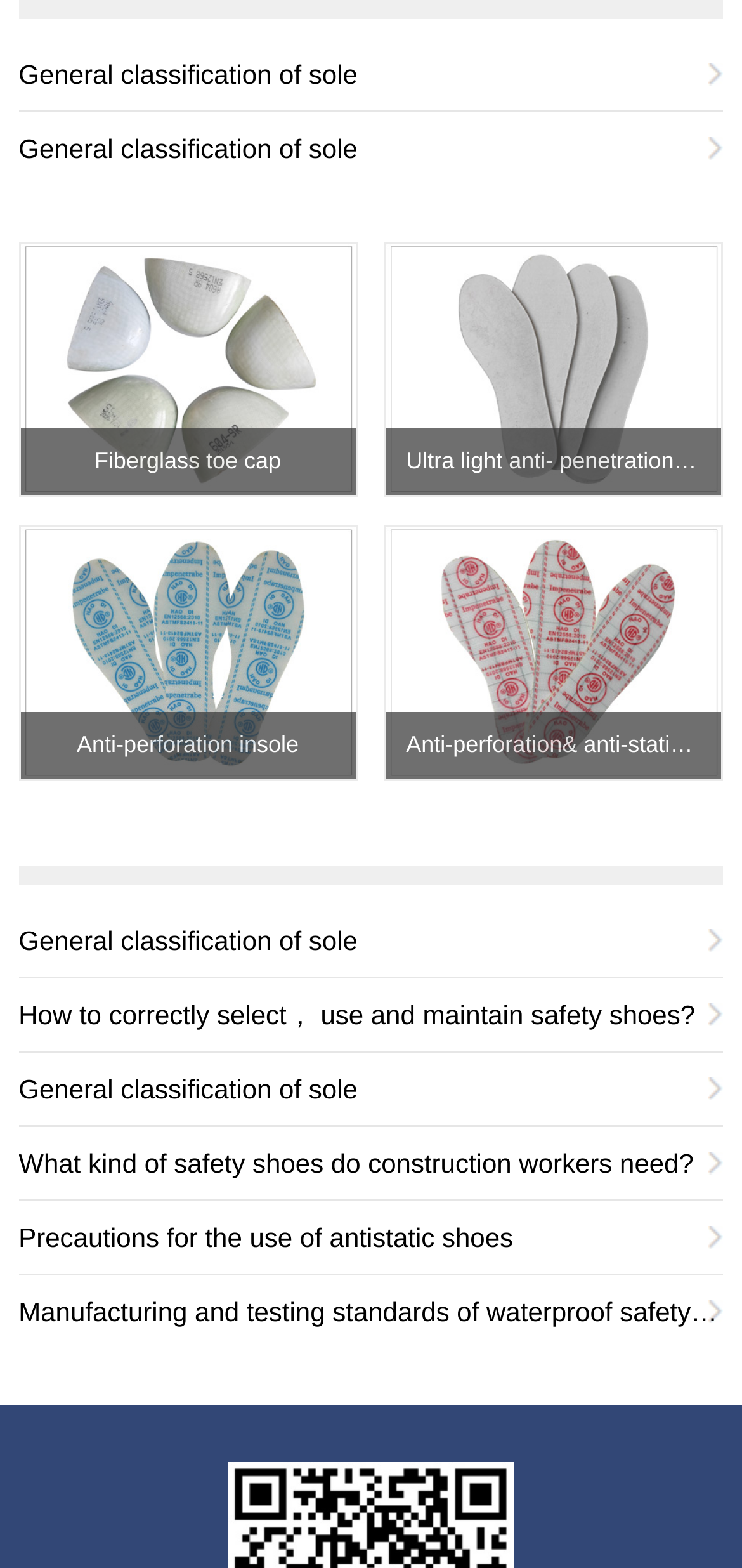Provide your answer to the question using just one word or phrase: What is the purpose of the fiberglass toe cap?

Protection